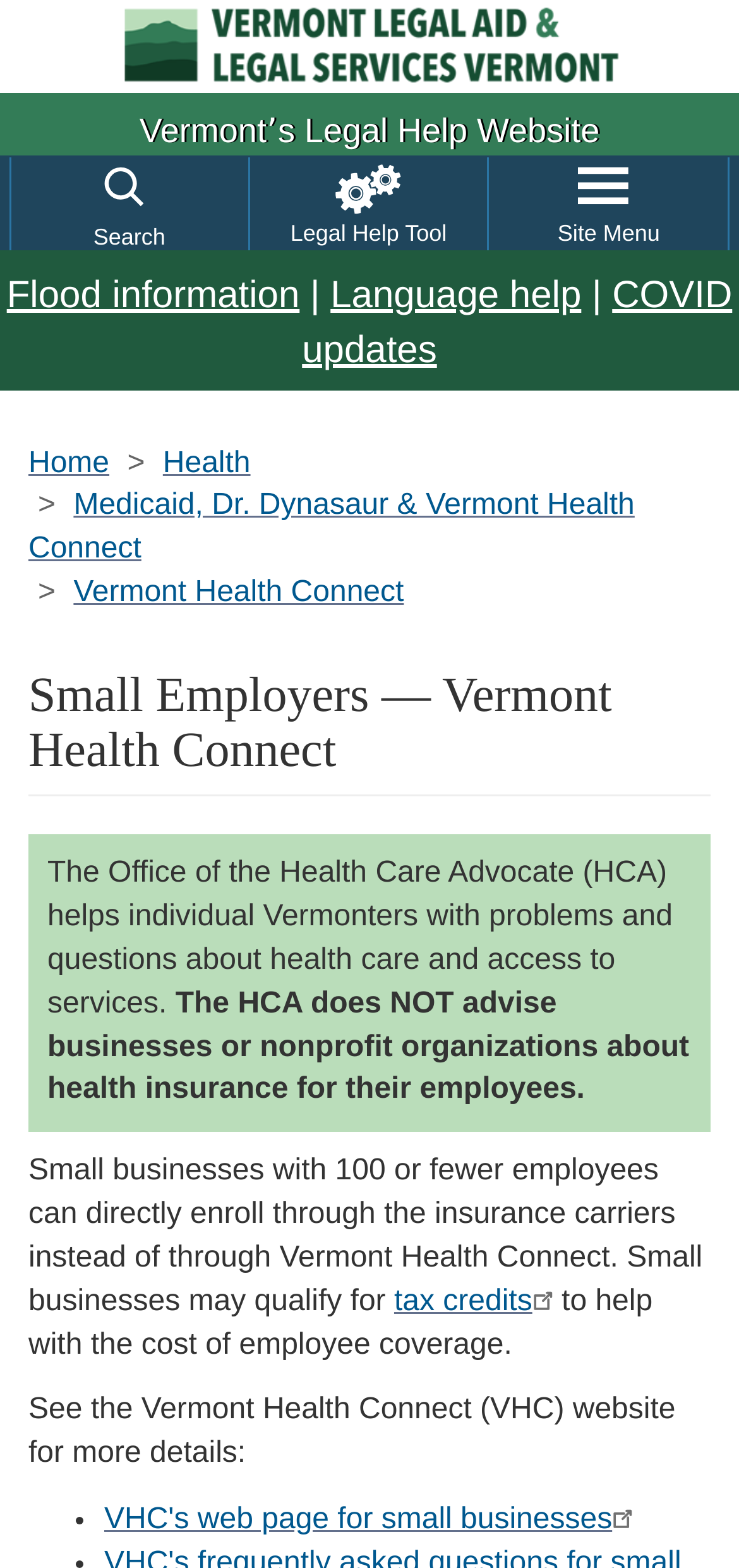Could you locate the bounding box coordinates for the section that should be clicked to accomplish this task: "Search on the website".

[0.134, 0.1, 0.216, 0.139]